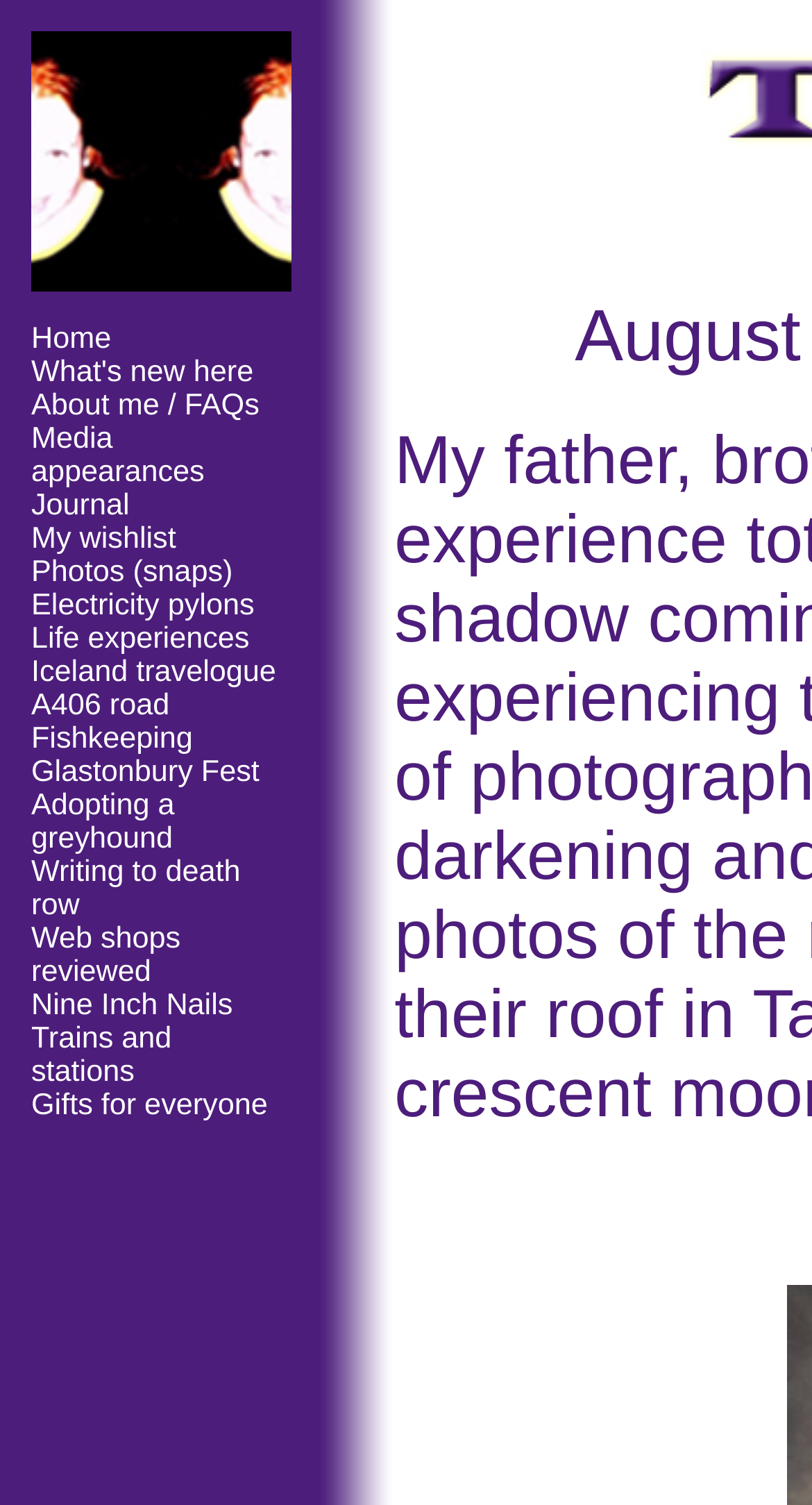What is the first link on the webpage?
Your answer should be a single word or phrase derived from the screenshot.

Home